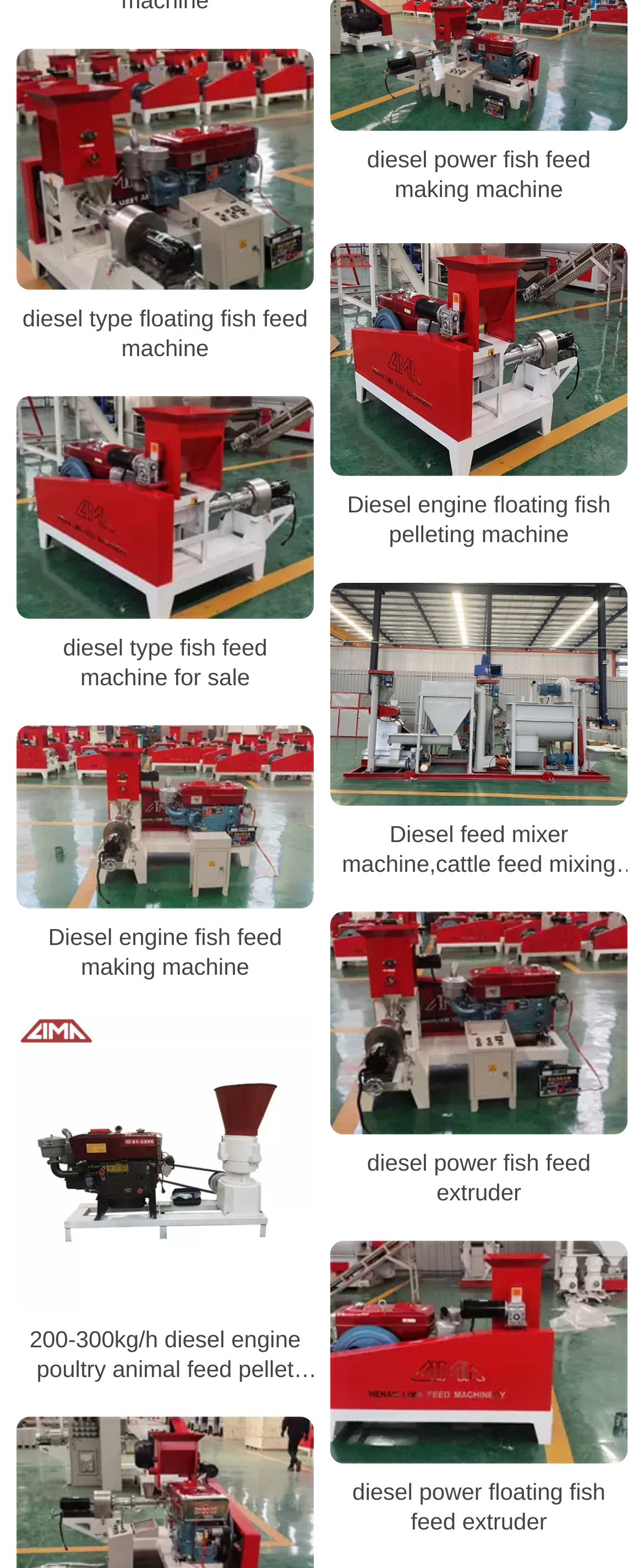Indicate the bounding box coordinates of the element that must be clicked to execute the instruction: "Check diesel type fish feed machine for sale". The coordinates should be given as four float numbers between 0 and 1, i.e., [left, top, right, bottom].

[0.026, 0.252, 0.487, 0.395]